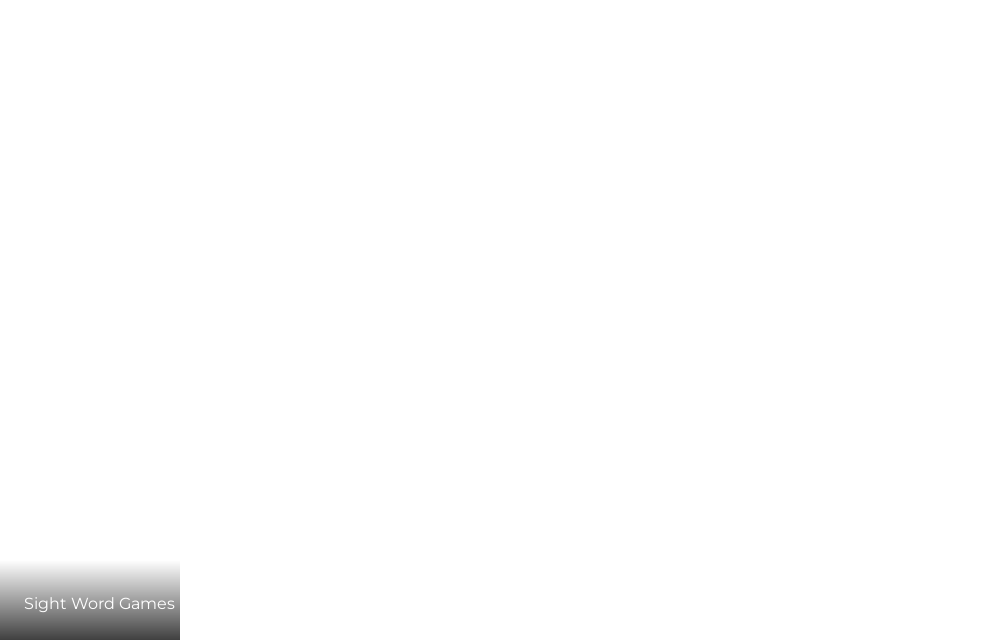What is the primary focus of the workbook?
Offer a detailed and full explanation in response to the question.

The primary focus of the workbook can be determined by analyzing the caption, which states that the workbook provides engaging activities that enhance word recognition and writing skills, making learning fun for early learners. This implies that the workbook is primarily focused on developing literacy skills in kindergarten students.